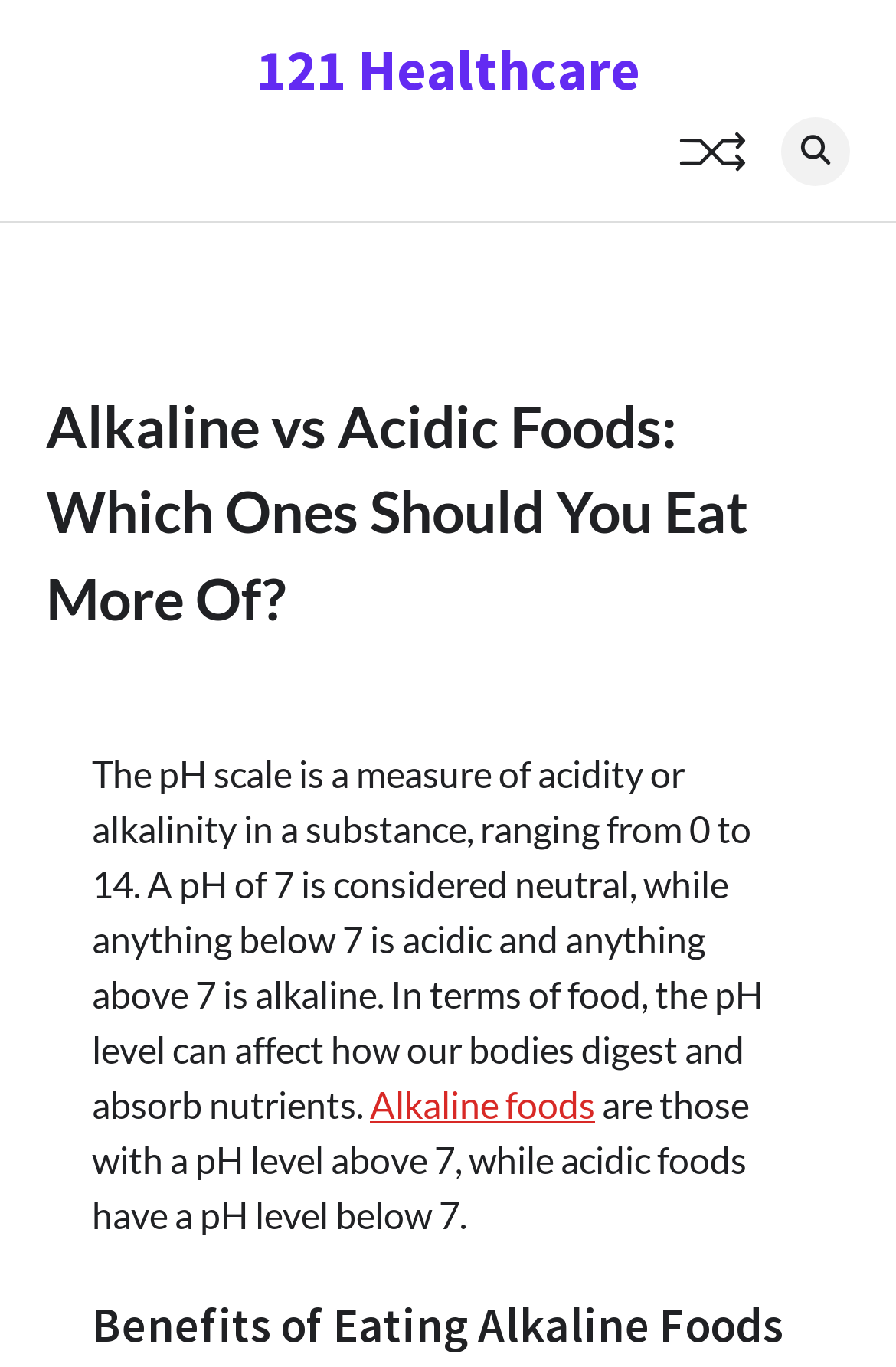What is the section title after the introduction?
Answer the question using a single word or phrase, according to the image.

Benefits of Eating Alkaline Foods